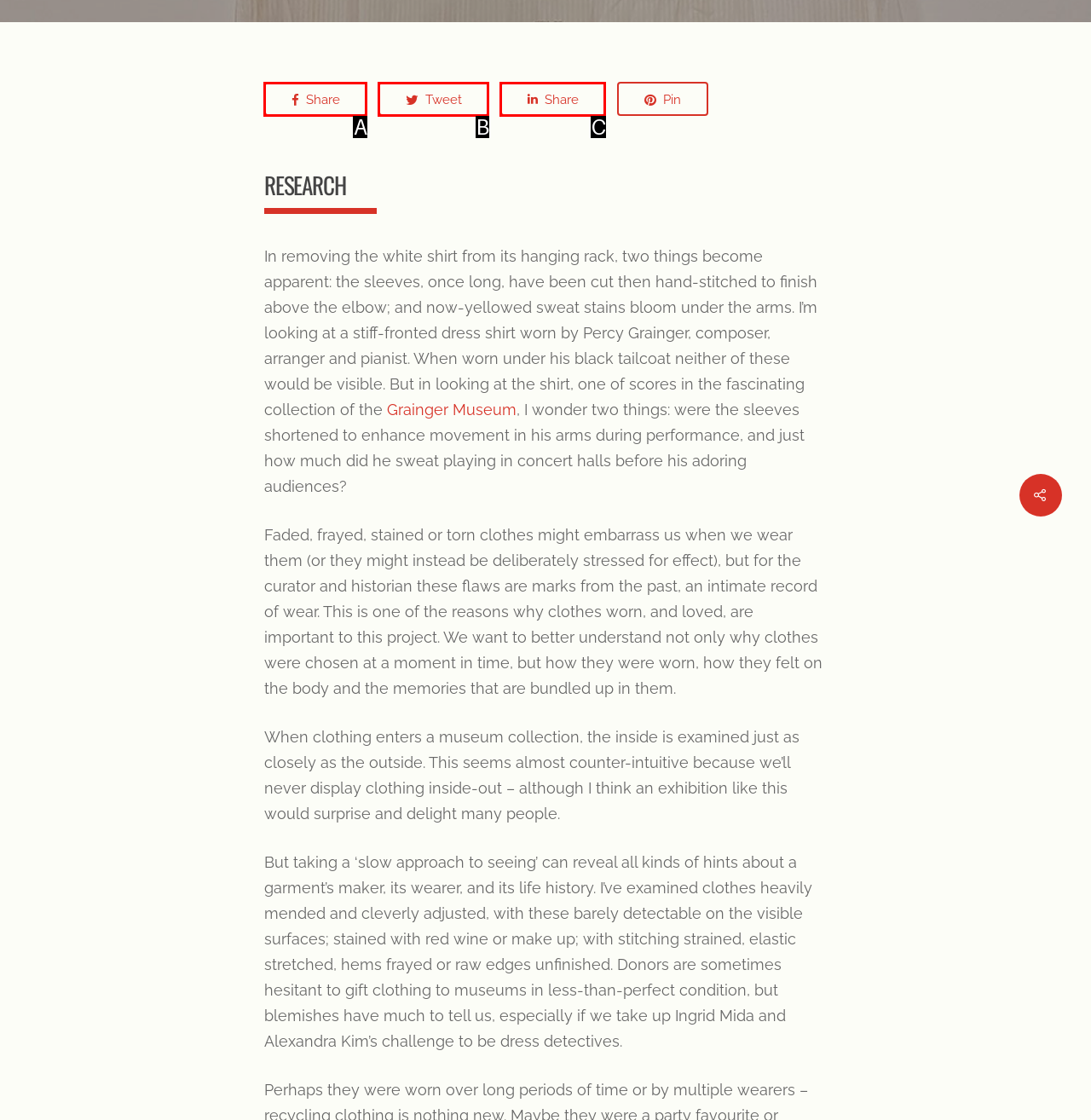Select the letter of the option that corresponds to: Share
Provide the letter from the given options.

A